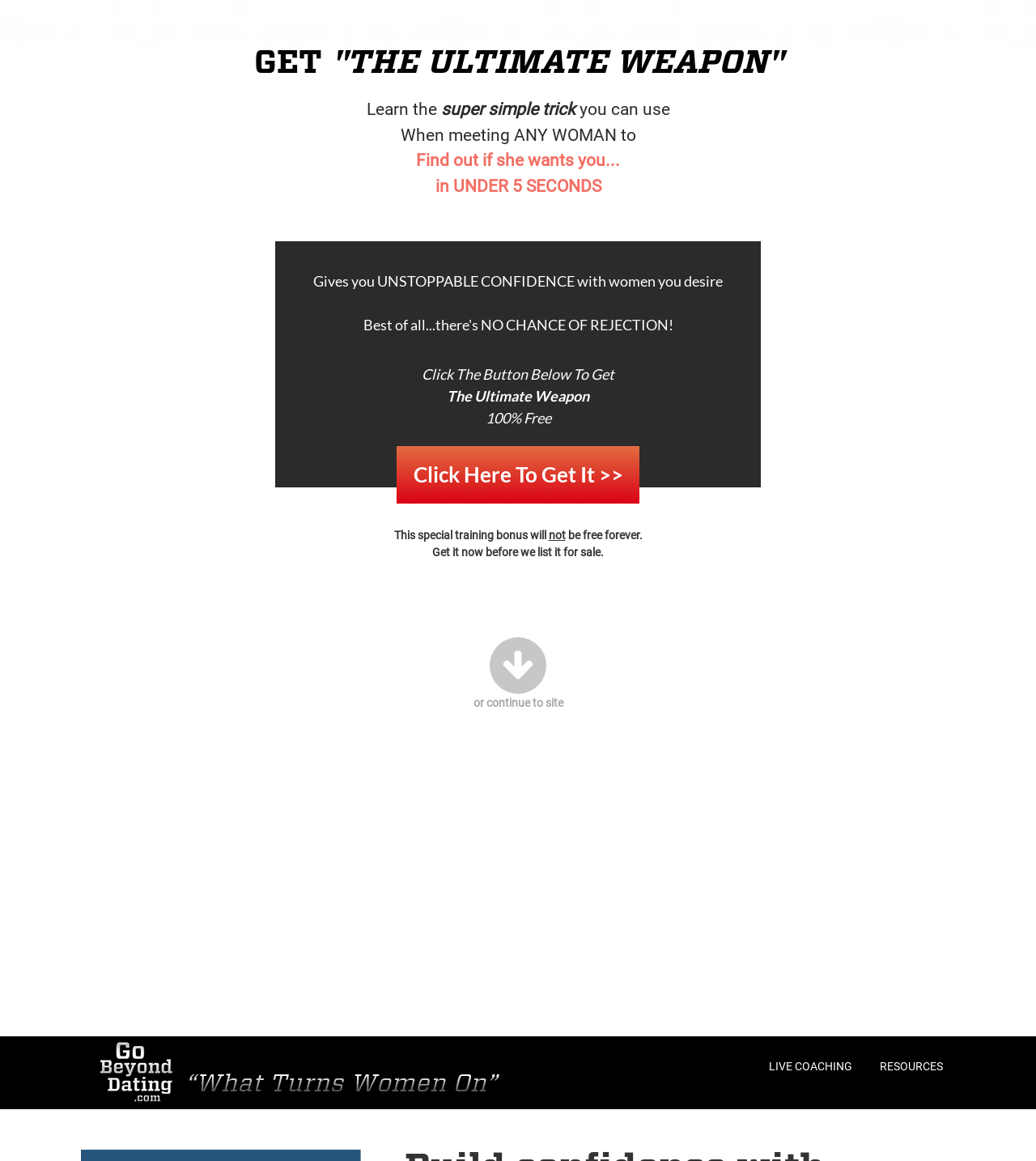Answer the question briefly using a single word or phrase: 
What is the purpose of the special training bonus?

To give unstoppable confidence